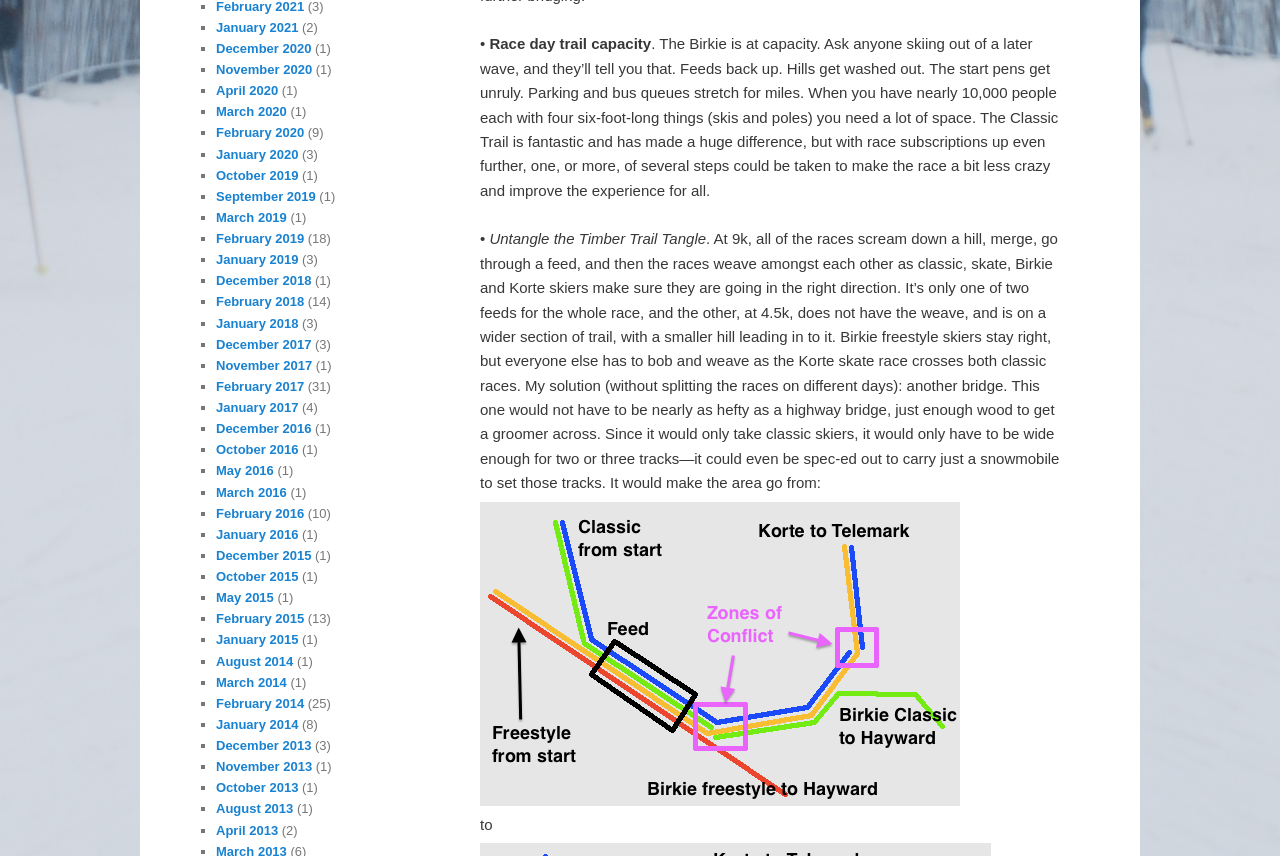Identify the bounding box coordinates for the region of the element that should be clicked to carry out the instruction: "Click on January 2021". The bounding box coordinates should be four float numbers between 0 and 1, i.e., [left, top, right, bottom].

[0.169, 0.023, 0.233, 0.041]